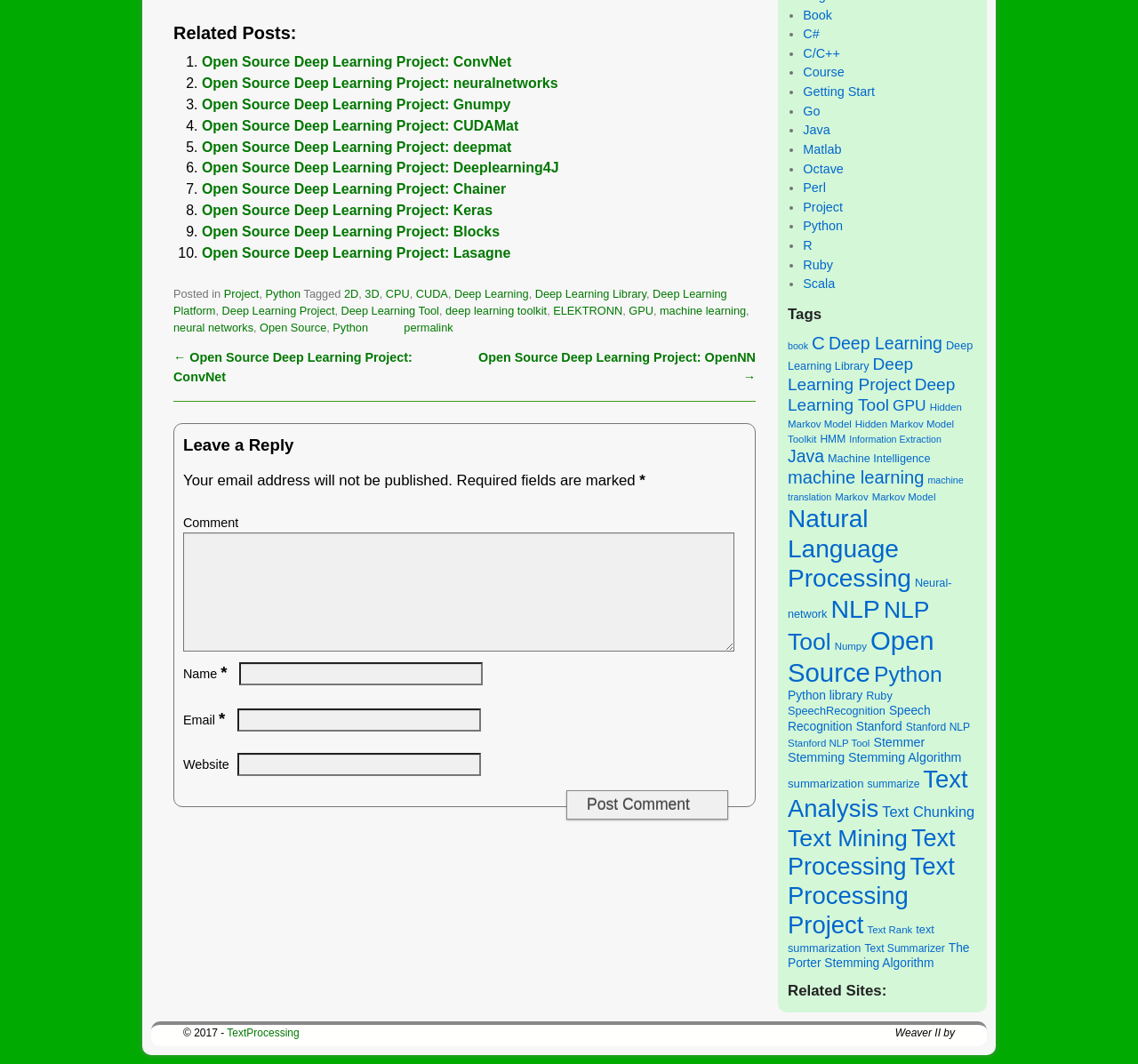Identify and provide the bounding box coordinates of the UI element described: "parent_node: Email * aria-describedby="email-notes" name="email"". The coordinates should be formatted as [left, top, right, bottom], with each number being a float between 0 and 1.

[0.208, 0.666, 0.422, 0.688]